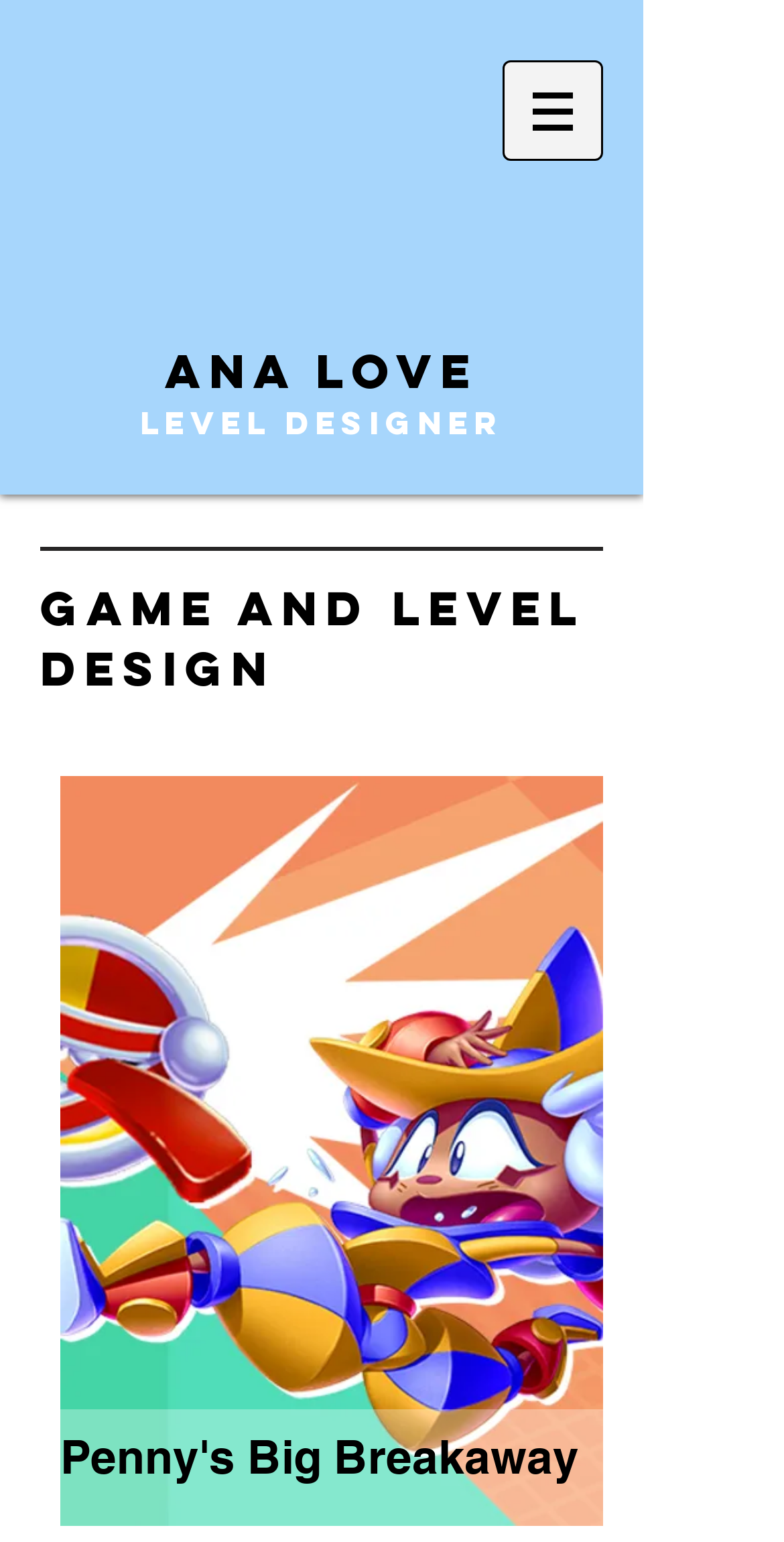Extract the main title from the webpage and generate its text.

ANA LOVE
LEVEL DESIGNER